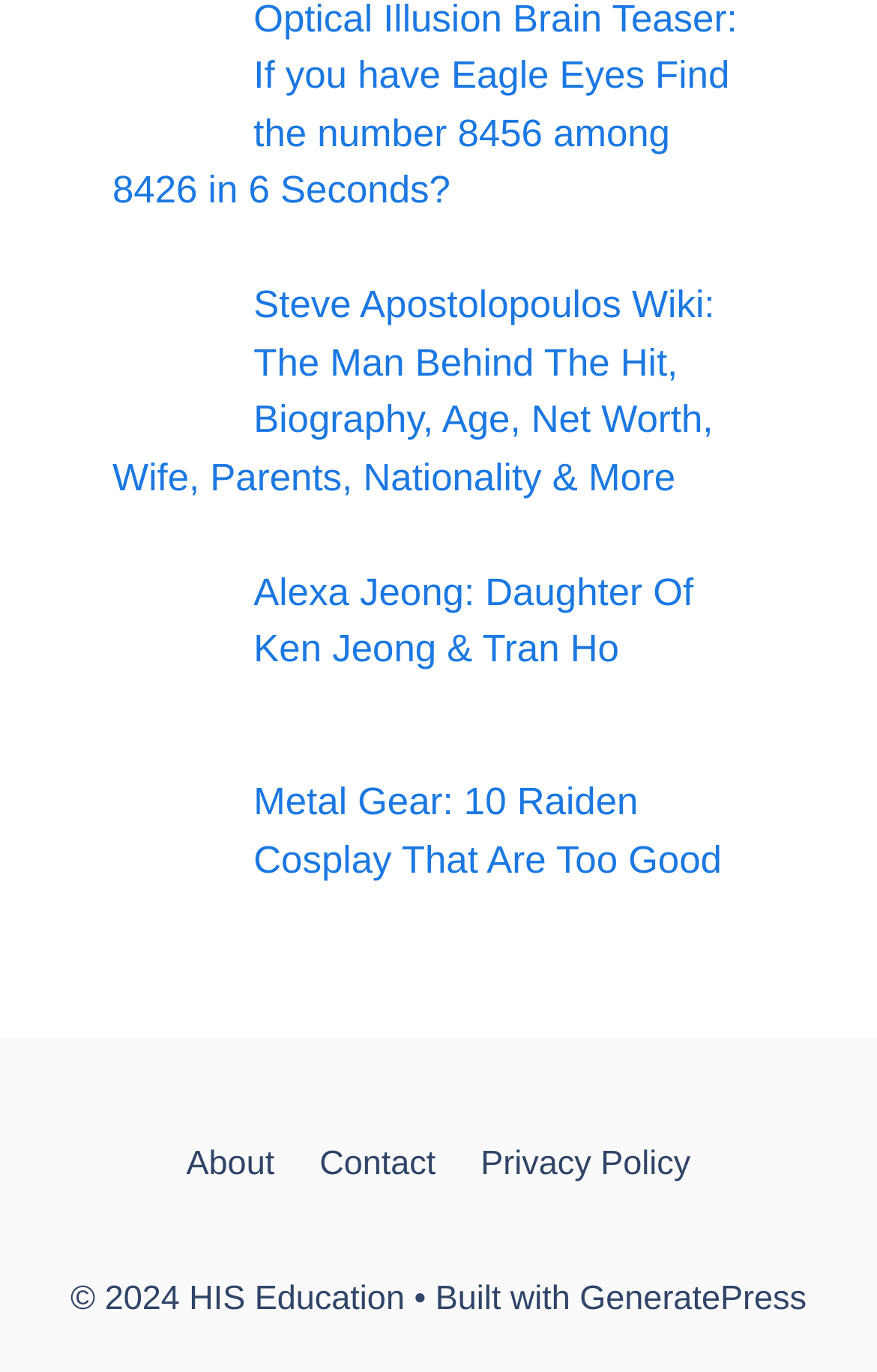What is the purpose of the 'DMCA.com Protection Status' link?
Provide a well-explained and detailed answer to the question.

The 'DMCA.com Protection Status' link is likely related to the protection status of the website's content, as indicated by the link text and the image with the same text.